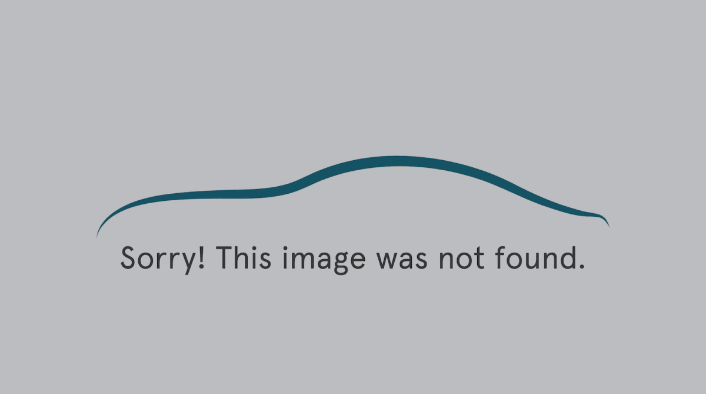Convey all the details present in the image.

This image features a placeholder graphic stating, "Sorry! This image was not found," set against a light gray background. The design includes a simple and elegant contour line that hints at the silhouette of a vehicle, representing a missing image related to automotive content. This serves as a visual cue for viewers that the intended image is currently unavailable. The overall aesthetic is minimalistic, emphasizing the message while maintaining a sense of professionalism that aligns with automotive journalism, specifically focusing on experiences such as karting at CalSpeed.